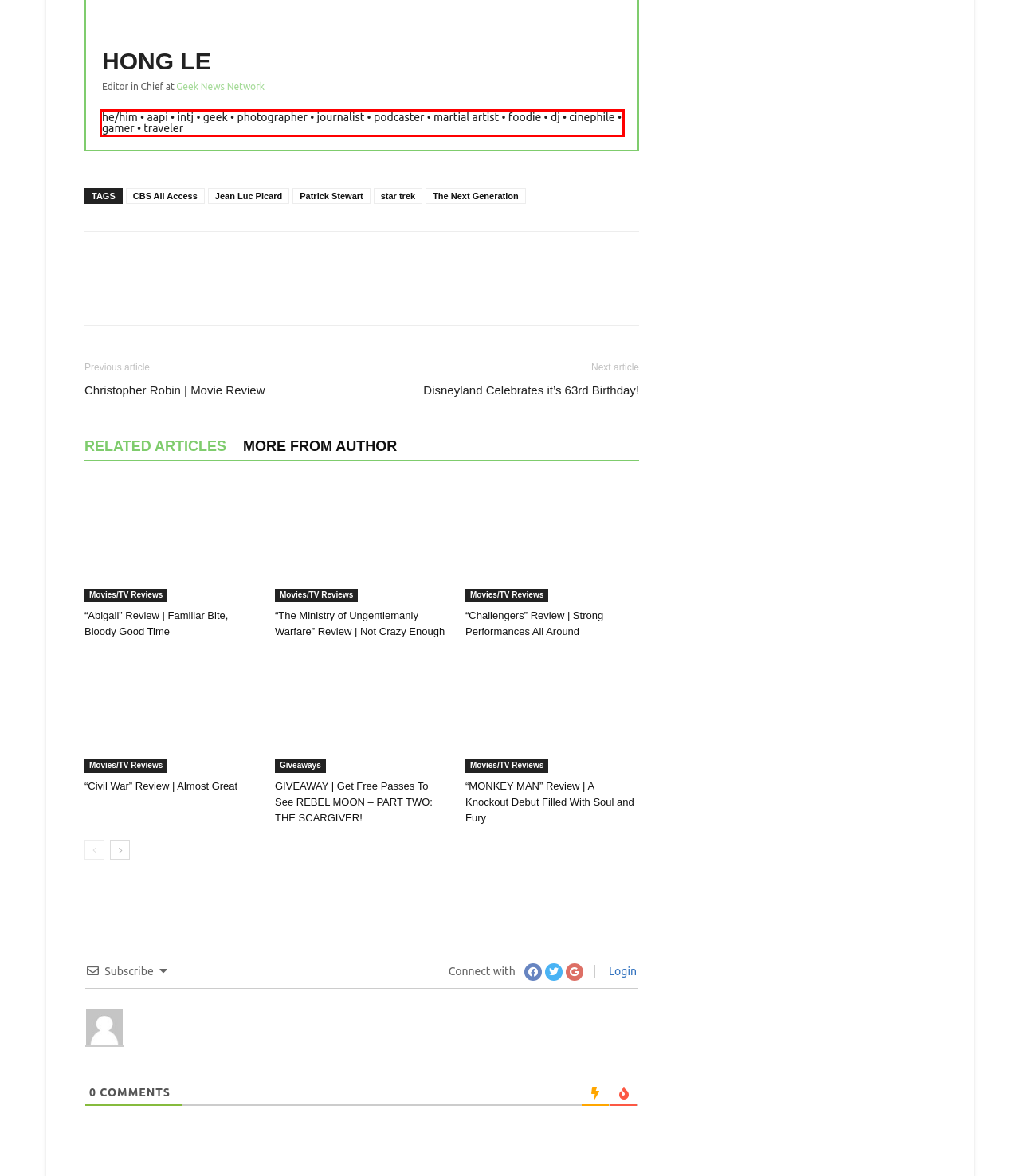Given a screenshot of a webpage with a red bounding box, extract the text content from the UI element inside the red bounding box.

he/him • aapi • intj • geek • photographer • journalist • podcaster • martial artist • foodie • dj • cinephile • gamer • traveler